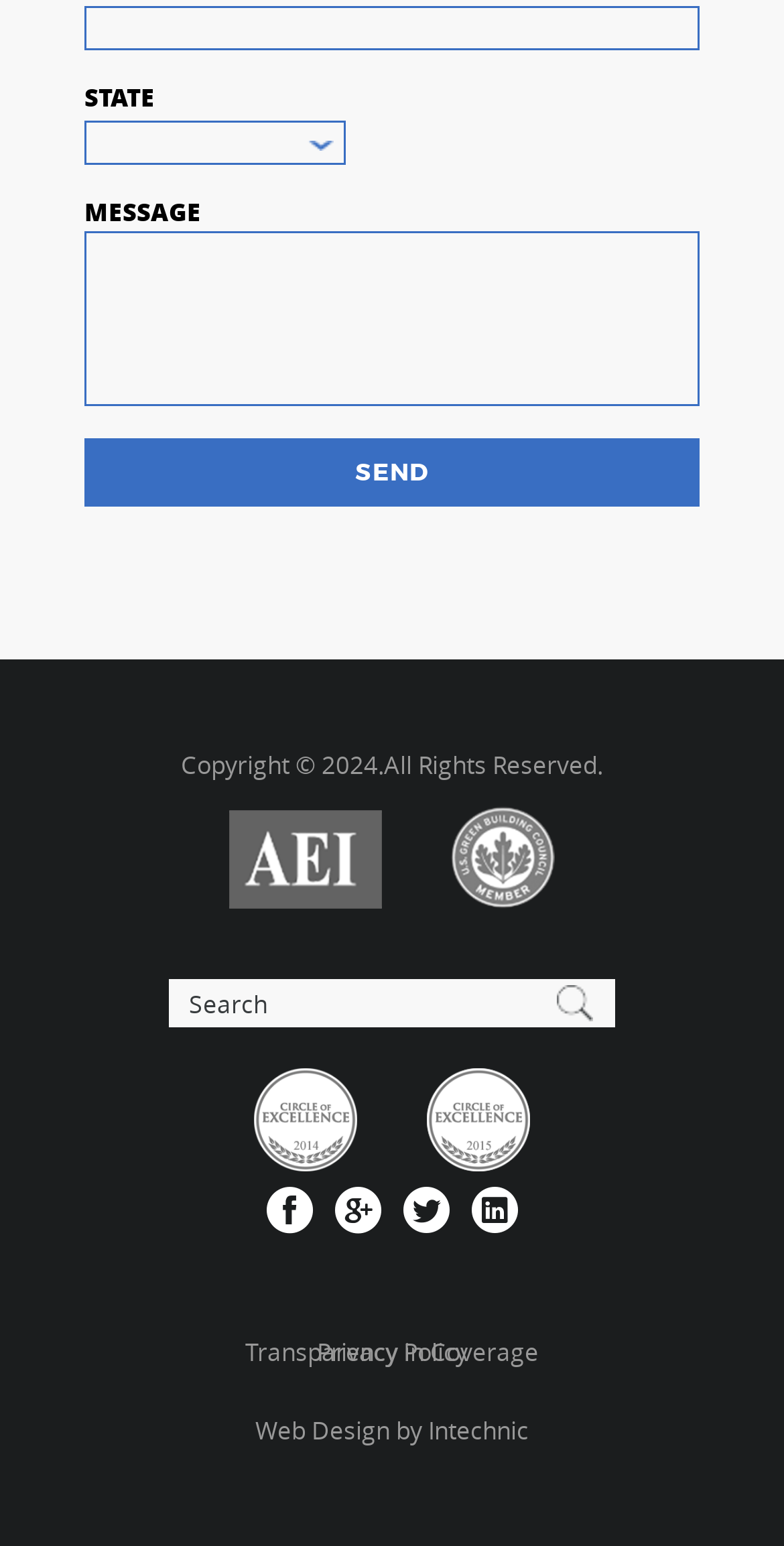Identify the bounding box coordinates for the UI element that matches this description: "Web Design by Intechnic".

[0.326, 0.914, 0.674, 0.935]